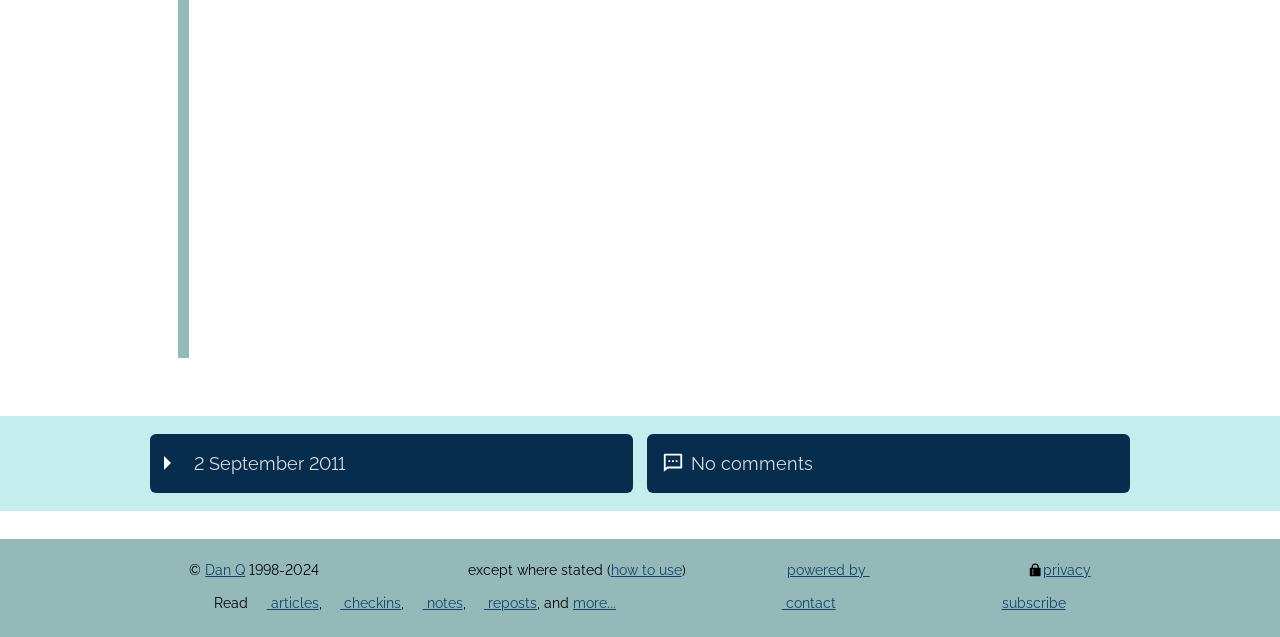Locate the bounding box of the UI element described by: "how to use" in the given webpage screenshot.

[0.477, 0.88, 0.532, 0.907]